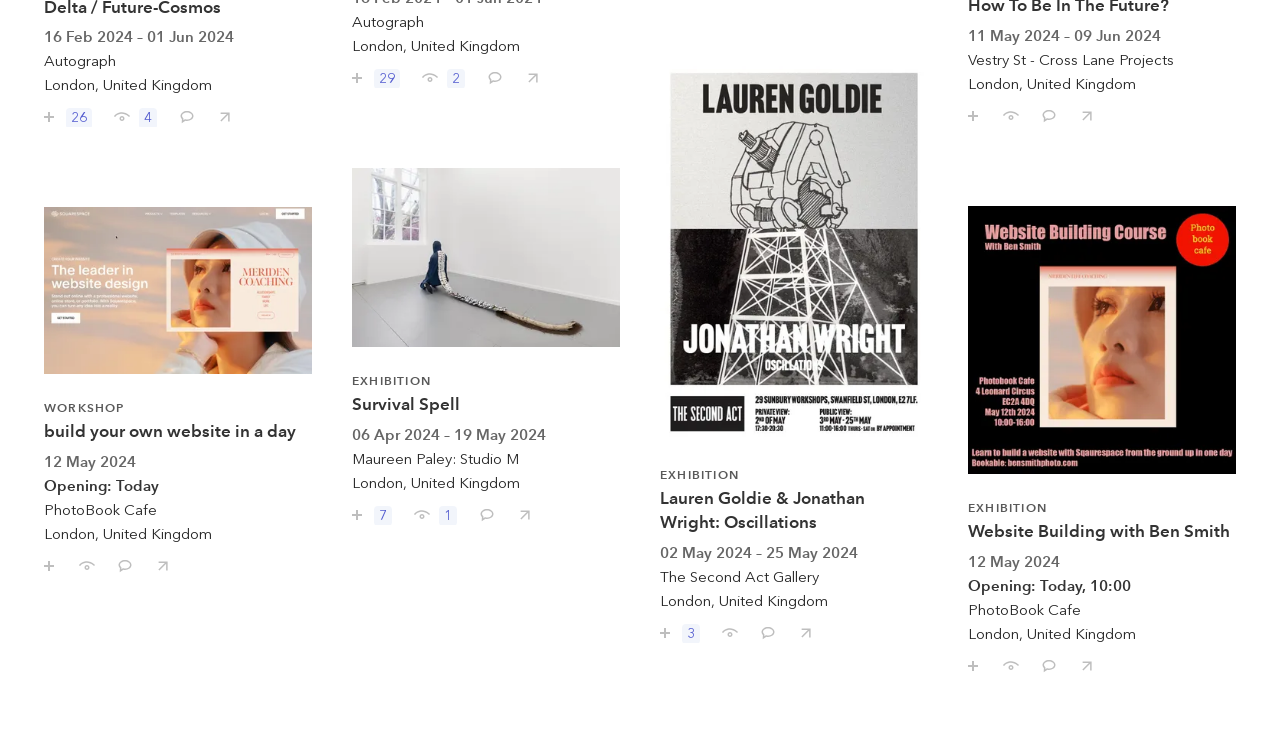Please identify the bounding box coordinates of the element that needs to be clicked to execute the following command: "Share Mónica Alcázar-Duarte: Digital Clouds Don't Carry Rain with your friends". Provide the bounding box using four float numbers between 0 and 1, formatted as [left, top, right, bottom].

[0.401, 0.077, 0.423, 0.117]